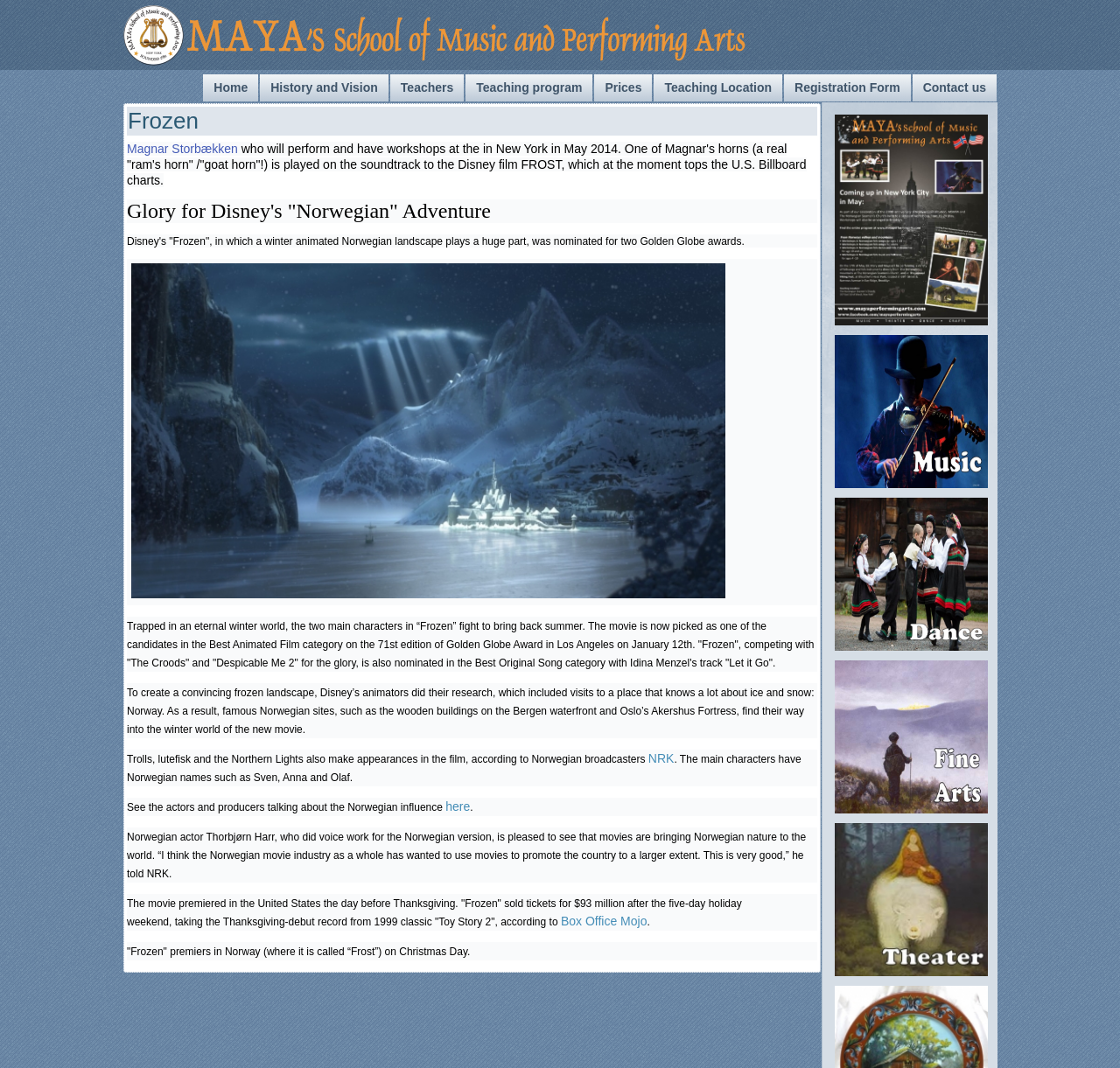Please answer the following question using a single word or phrase: How many links are there in the navigation menu?

7